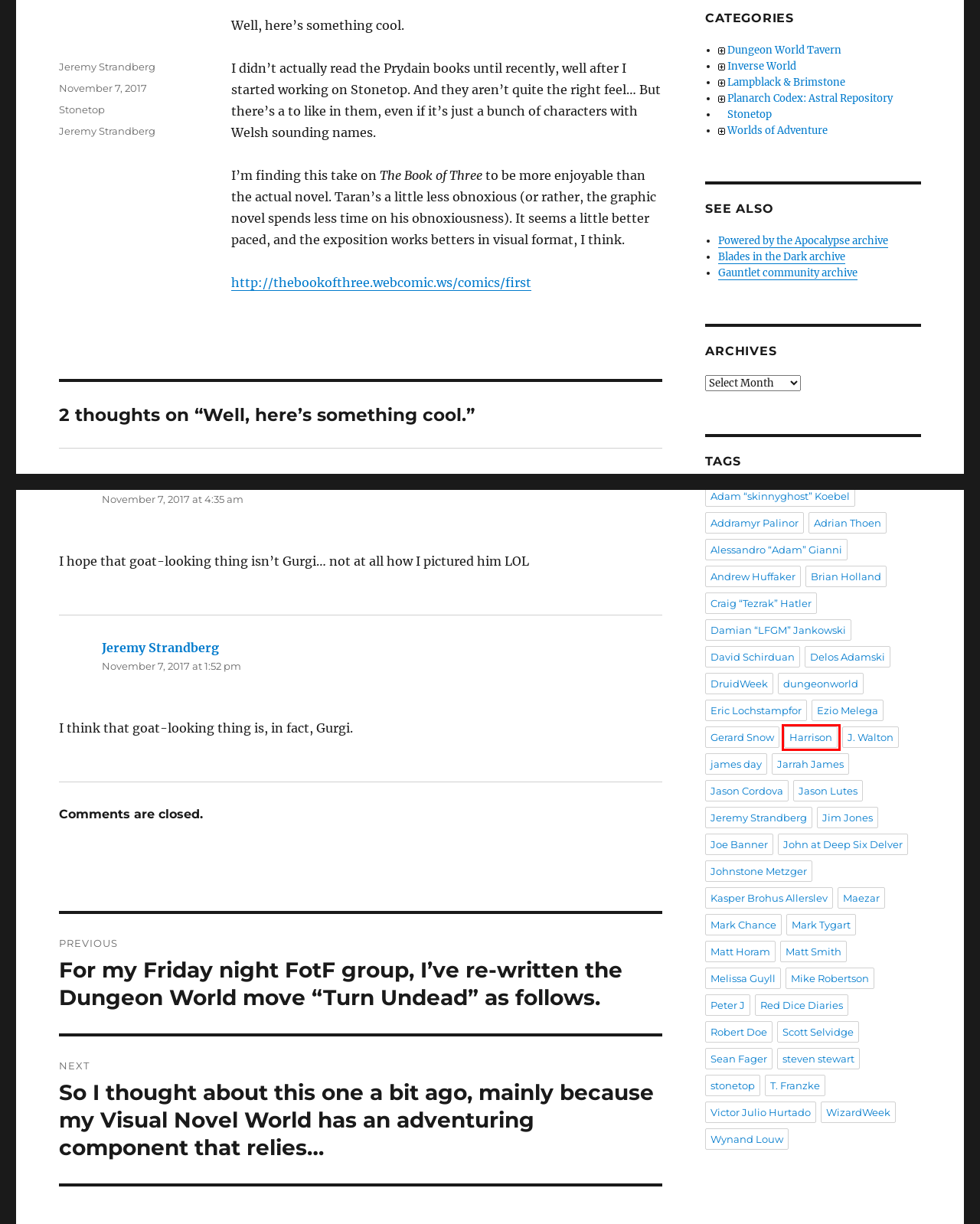You have a screenshot of a webpage with a red bounding box around an element. Choose the best matching webpage description that would appear after clicking the highlighted element. Here are the candidates:
A. Lampblack & Brimstone – Dungeon World Tavern G+ Archives
B. Worlds of Adventure – Dungeon World Tavern G+ Archives
C. Powered by the Apocalypse G+ Archives
D. Dungeon World Tavern – Dungeon World Tavern G+ Archives
E. Victor Julio Hurtado – Dungeon World Tavern G+ Archives
F. Jarrah James – Dungeon World Tavern G+ Archives
G. Blades in the Dark G+ Archives
H. Harrison – Dungeon World Tavern G+ Archives

H